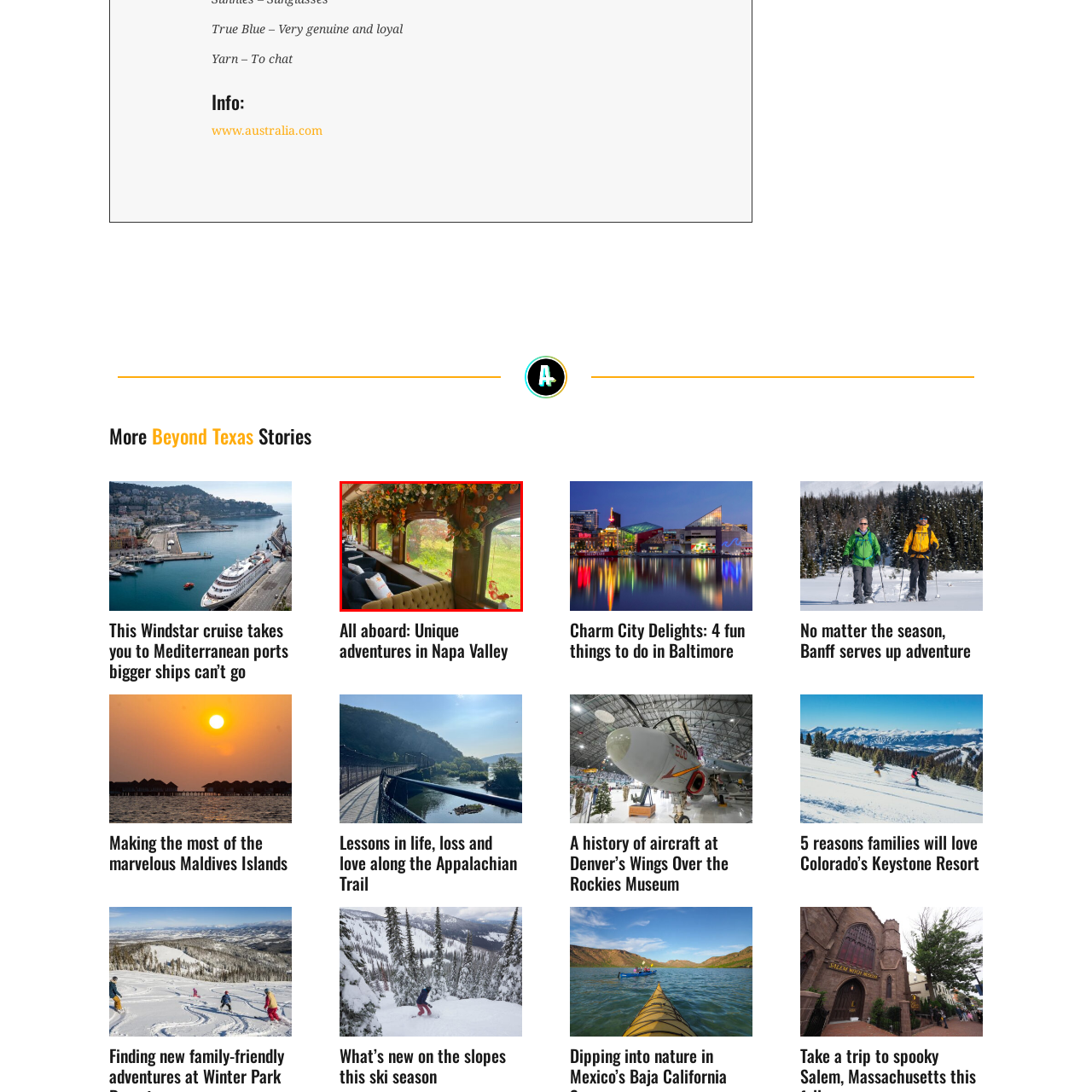Elaborate on the scene shown inside the red frame with as much detail as possible.

The image showcases a beautifully decorated interior of a train car, exuding an inviting and cozy atmosphere. Large windows are adorned with vibrant floral arrangements, featuring an array of colorful flowers and fruits that hang gracefully above. The plush seating includes a mix of deep blue upholstered chairs and a luxurious tufted beige couch, creating a comfortable space for passengers. Sunlight filters through the windows, illuminating the verdant landscape outside, which adds to the serene vibe of the setting. This inviting ambiance is perfect for leisurely journeys, capturing the essence of unique adventures in the scenic surroundings.